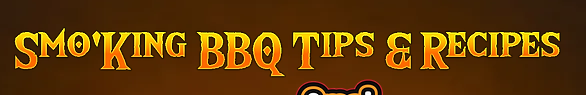What is the atmosphere evoked by the background?
Carefully analyze the image and provide a thorough answer to the question.

The caption describes the background as warm and rustic, which evokes the inviting atmosphere of outdoor grilling and smoking, suggesting a cozy and welcoming ambiance.